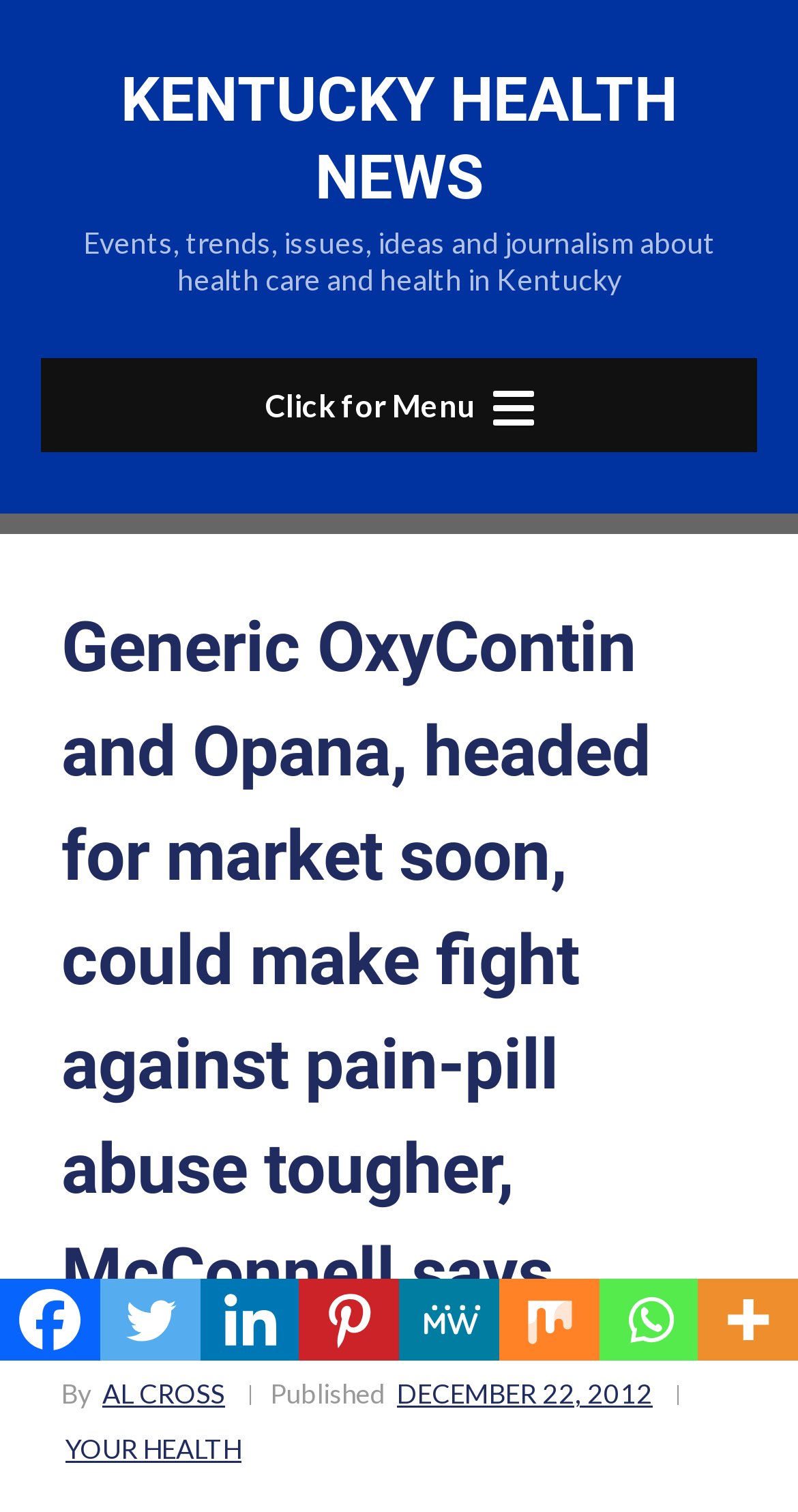Using the provided element description: "title="More"", determine the bounding box coordinates of the corresponding UI element in the screenshot.

[0.875, 0.846, 1.0, 0.9]